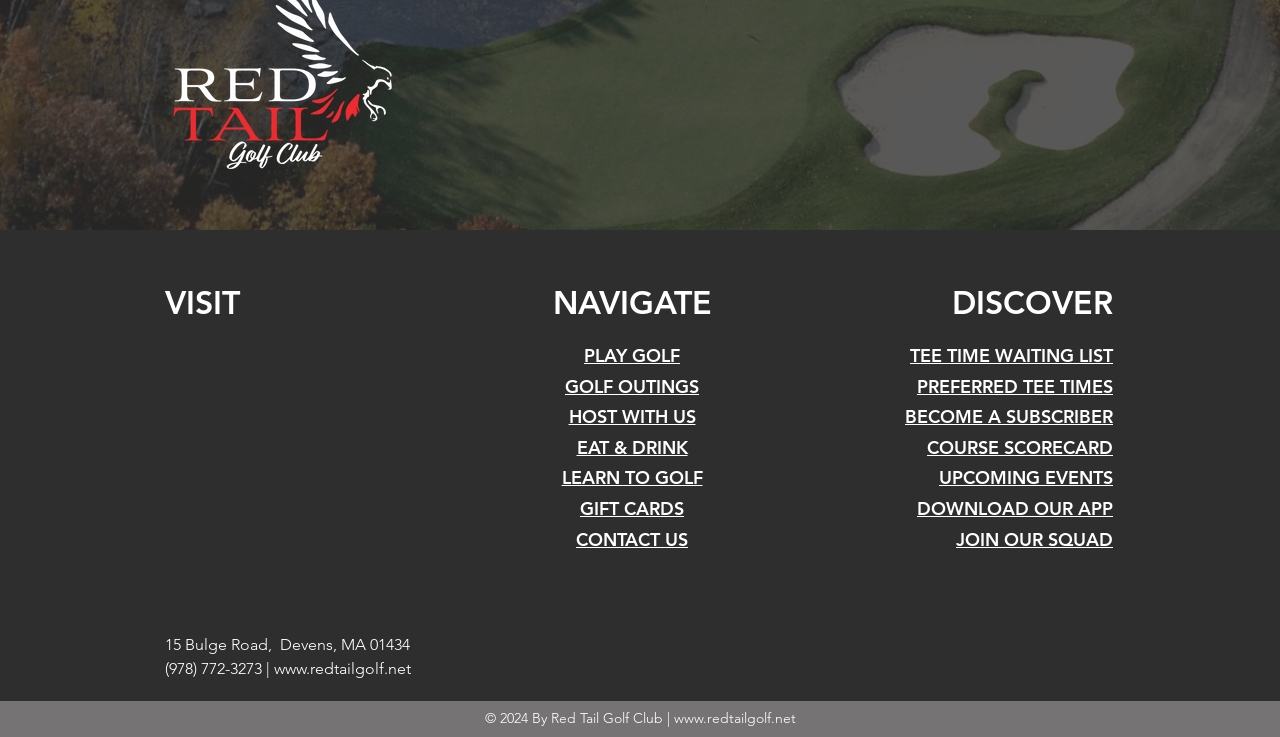Locate the UI element described as follows: "www.redtailgolf.net". Return the bounding box coordinates as four float numbers between 0 and 1 in the order [left, top, right, bottom].

[0.526, 0.962, 0.621, 0.986]